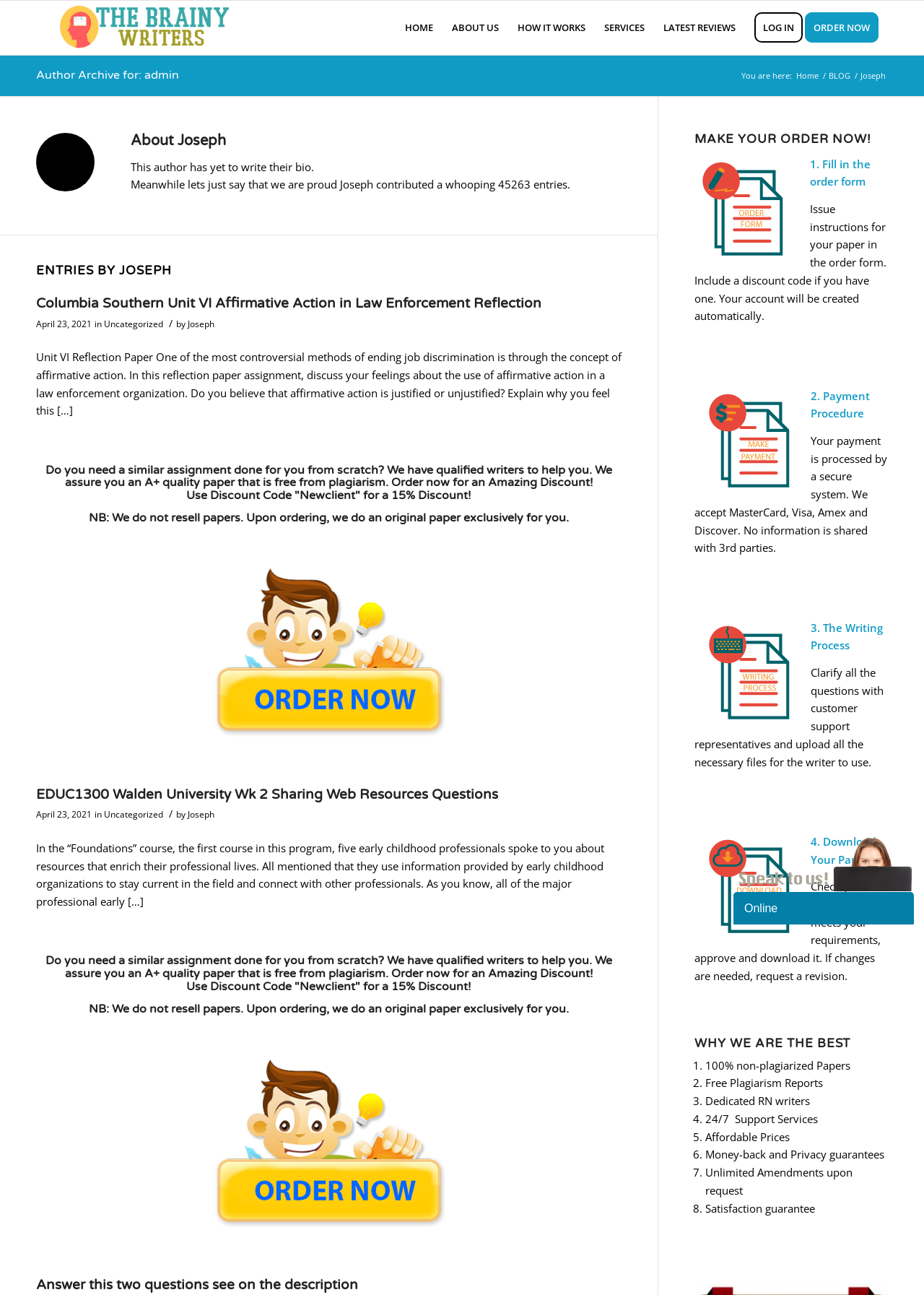Can you show the bounding box coordinates of the region to click on to complete the task described in the instruction: "Check the 'WHY WE ARE THE BEST' section"?

[0.752, 0.801, 0.961, 0.811]